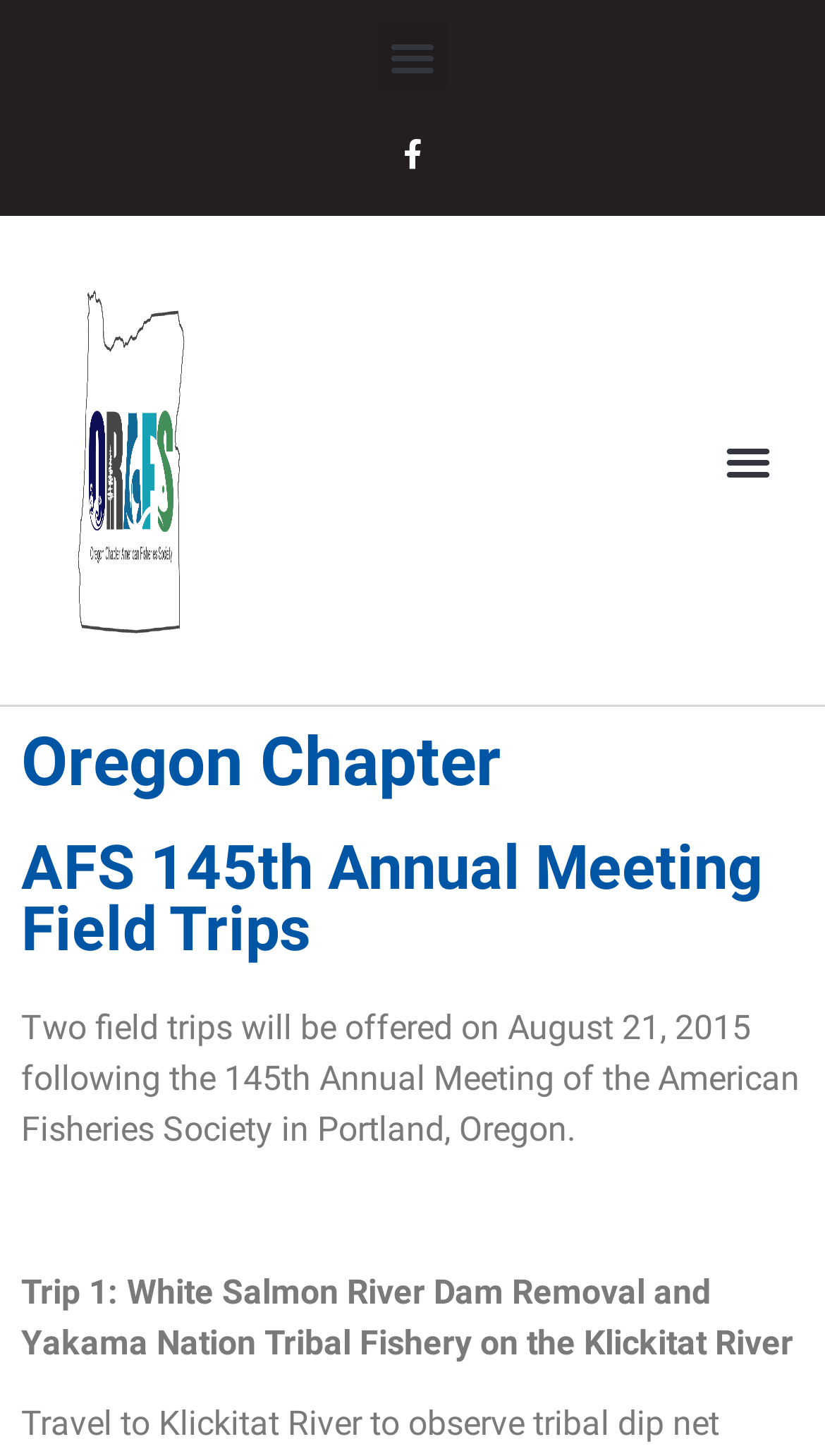What is the name of the river mentioned in Trip 1?
Utilize the information in the image to give a detailed answer to the question.

The webpage mentions 'Trip 1: White Salmon River Dam Removal and Yakama Nation Tribal Fishery on the Klickitat River' which indicates that the White Salmon River is one of the rivers mentioned in Trip 1.